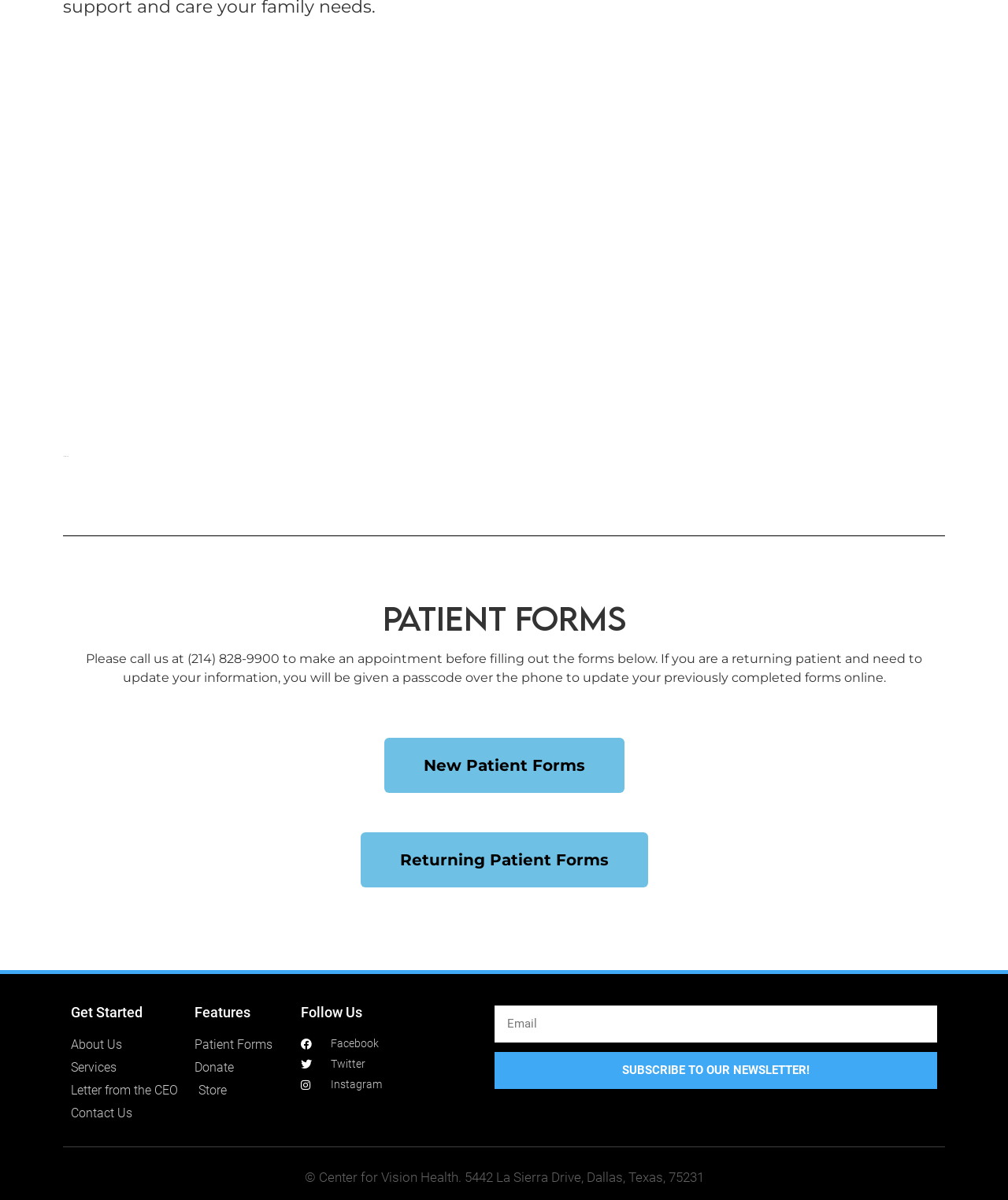Kindly determine the bounding box coordinates for the area that needs to be clicked to execute this instruction: "Click on New Patient Forms".

[0.381, 0.615, 0.619, 0.661]